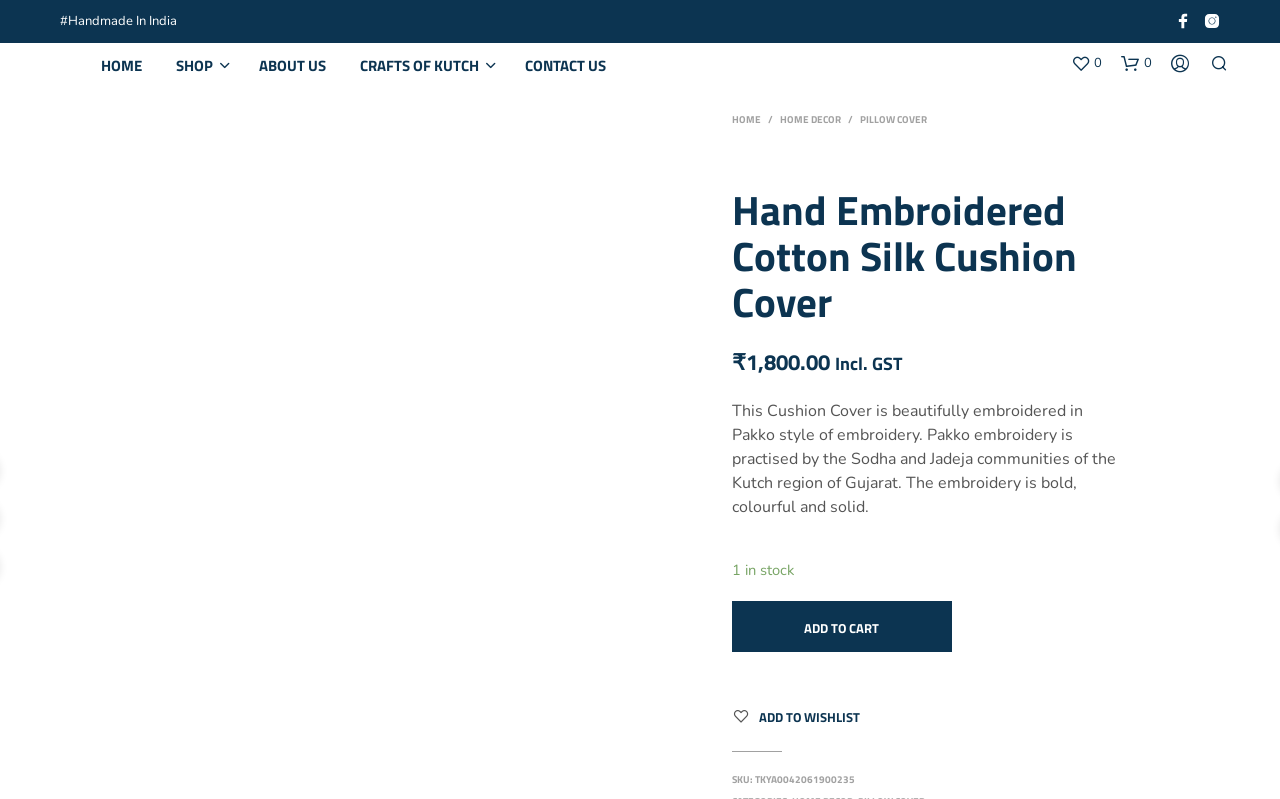Could you indicate the bounding box coordinates of the region to click in order to complete this instruction: "View the 'CRAFTS OF KUTCH' page".

[0.27, 0.069, 0.386, 0.097]